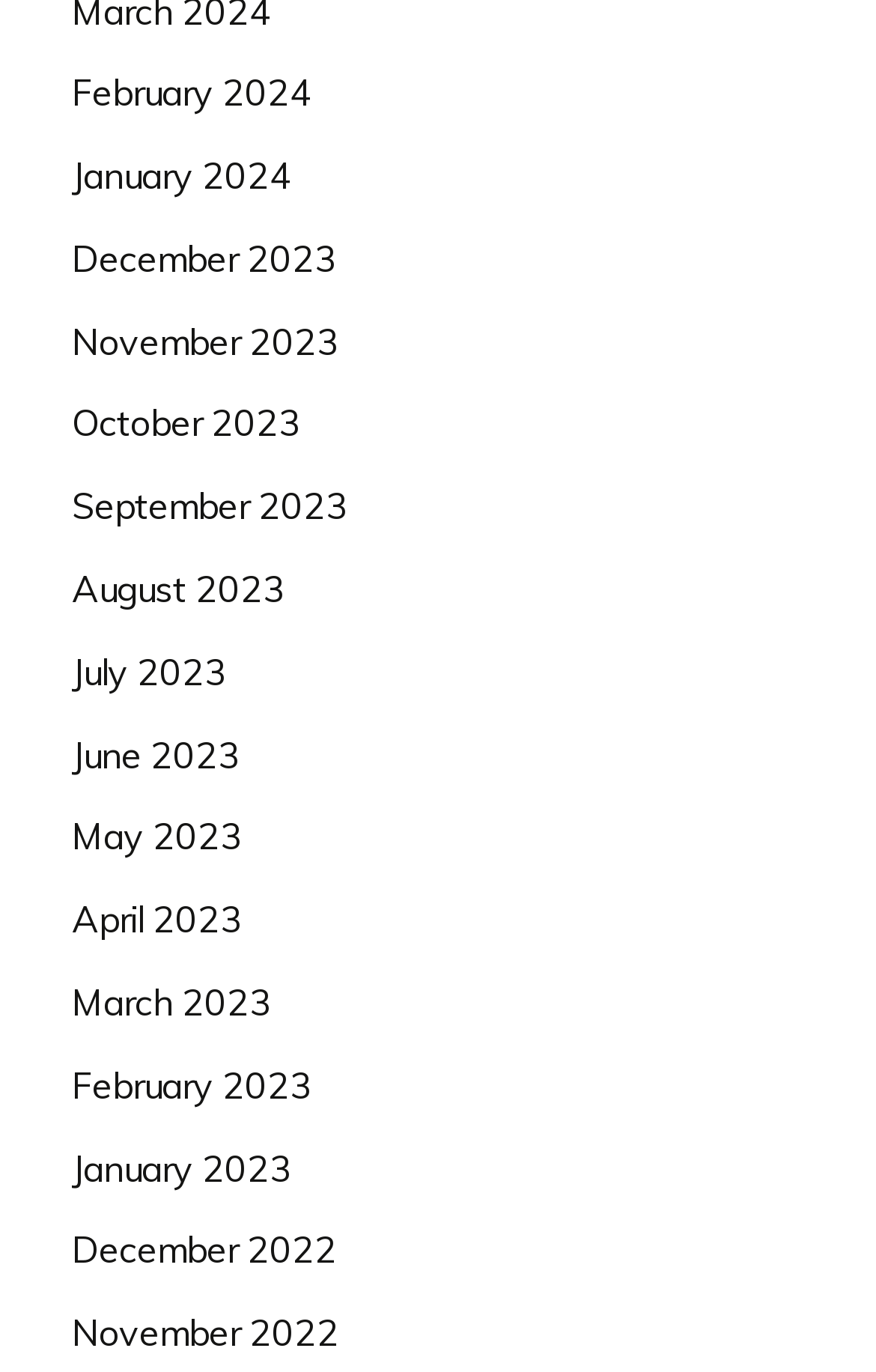Please determine the bounding box coordinates of the element to click on in order to accomplish the following task: "go to January 2024". Ensure the coordinates are four float numbers ranging from 0 to 1, i.e., [left, top, right, bottom].

[0.082, 0.112, 0.333, 0.144]